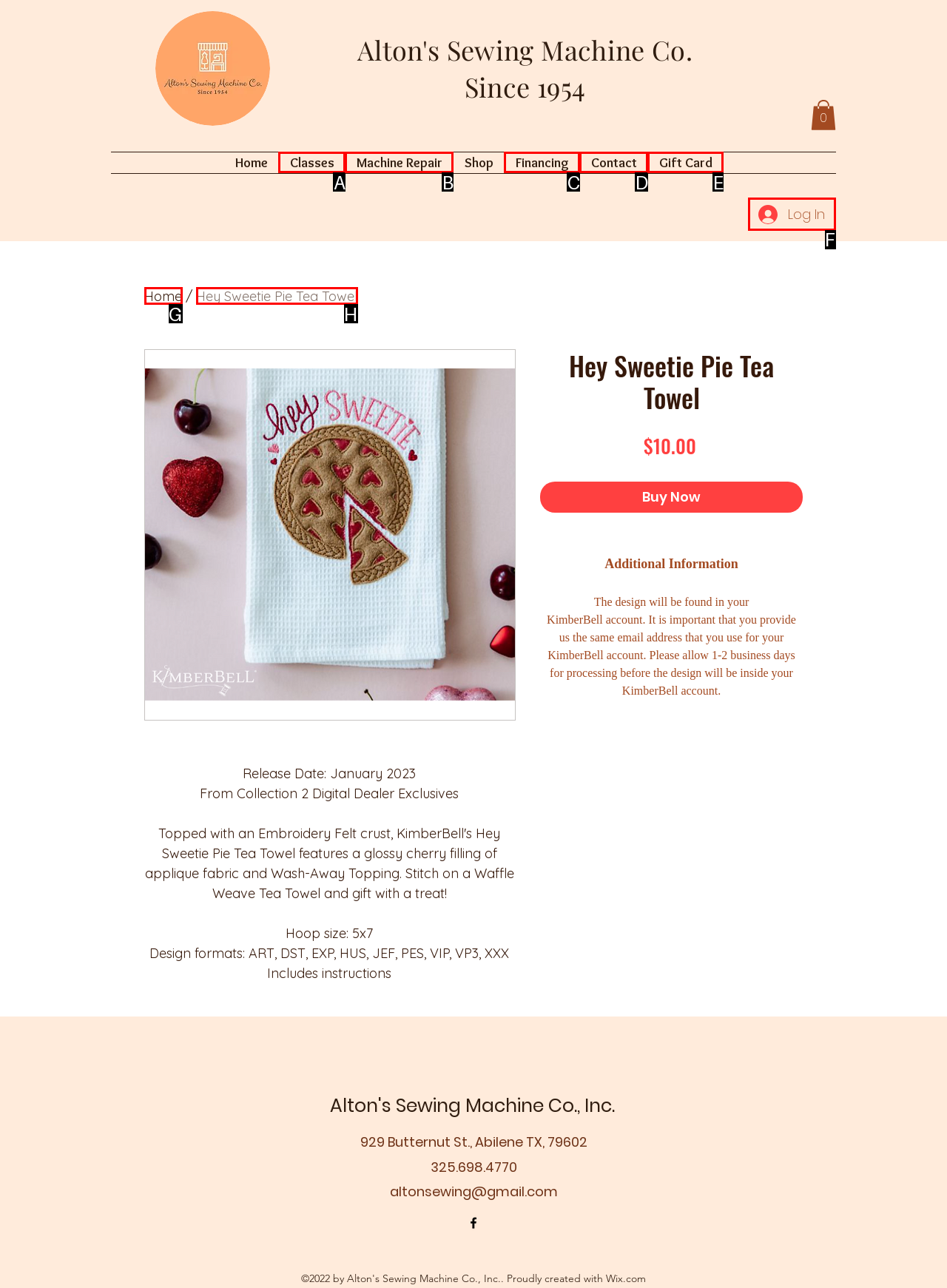Pinpoint the HTML element that fits the description: Contact
Answer by providing the letter of the correct option.

D